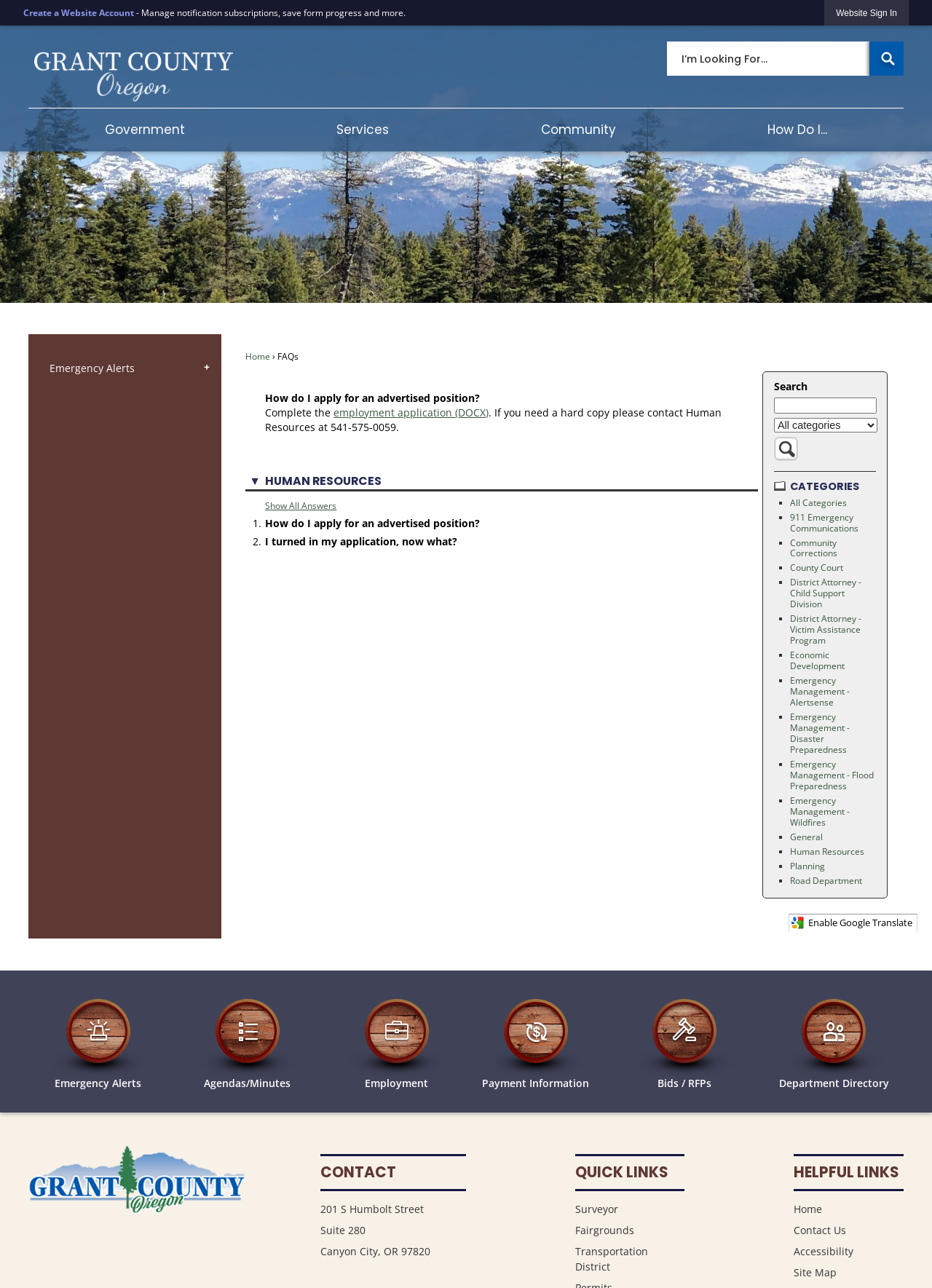Explain the contents of the webpage comprehensively.

This webpage is a FAQ page with a search function and a menu navigation system. At the top, there is a "Skip to Main Content" link, followed by a "Create a Website Account" button and a brief description of the benefits of creating an account. To the right of these elements, there is a "Website Sign In" button.

Below these top elements, there is a horizontal menu with options such as "Government", "Services", "Community", and "How Do I...". To the right of this menu, there is a search bar with a "Search" button and a magnifying glass icon.

The main content of the page is divided into two sections. On the left, there is a list of categories with links to related FAQs, including "911 Emergency Communications", "Community Corrections", and "Economic Development". Each category has a list marker (■) preceding the link.

On the right, there is a section with a heading "CATEGORIES" and a list of FAQs related to job applications, including "How do I apply for an advertised position?" and "I turned in my application, now what?". Each FAQ has a brief description and a link to more information.

At the bottom of the page, there is a "Show All Answers" link and a complementary section with a menu item "Emergency Alerts" that has a dropdown menu.